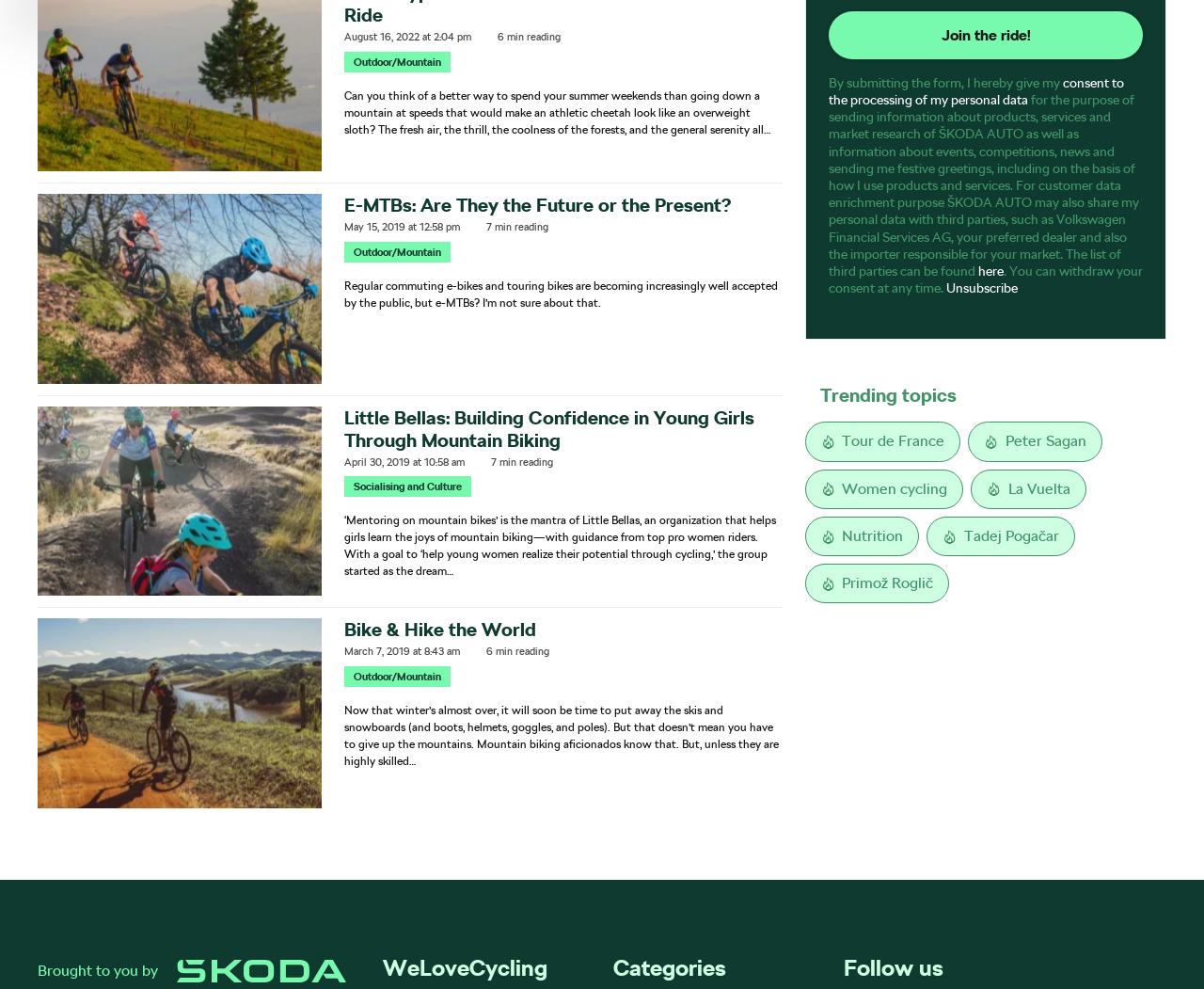Please identify the bounding box coordinates of the element that needs to be clicked to execute the following command: "Enter your name in the 'Name' field". Provide the bounding box using four float numbers between 0 and 1, formatted as [left, top, right, bottom].

None